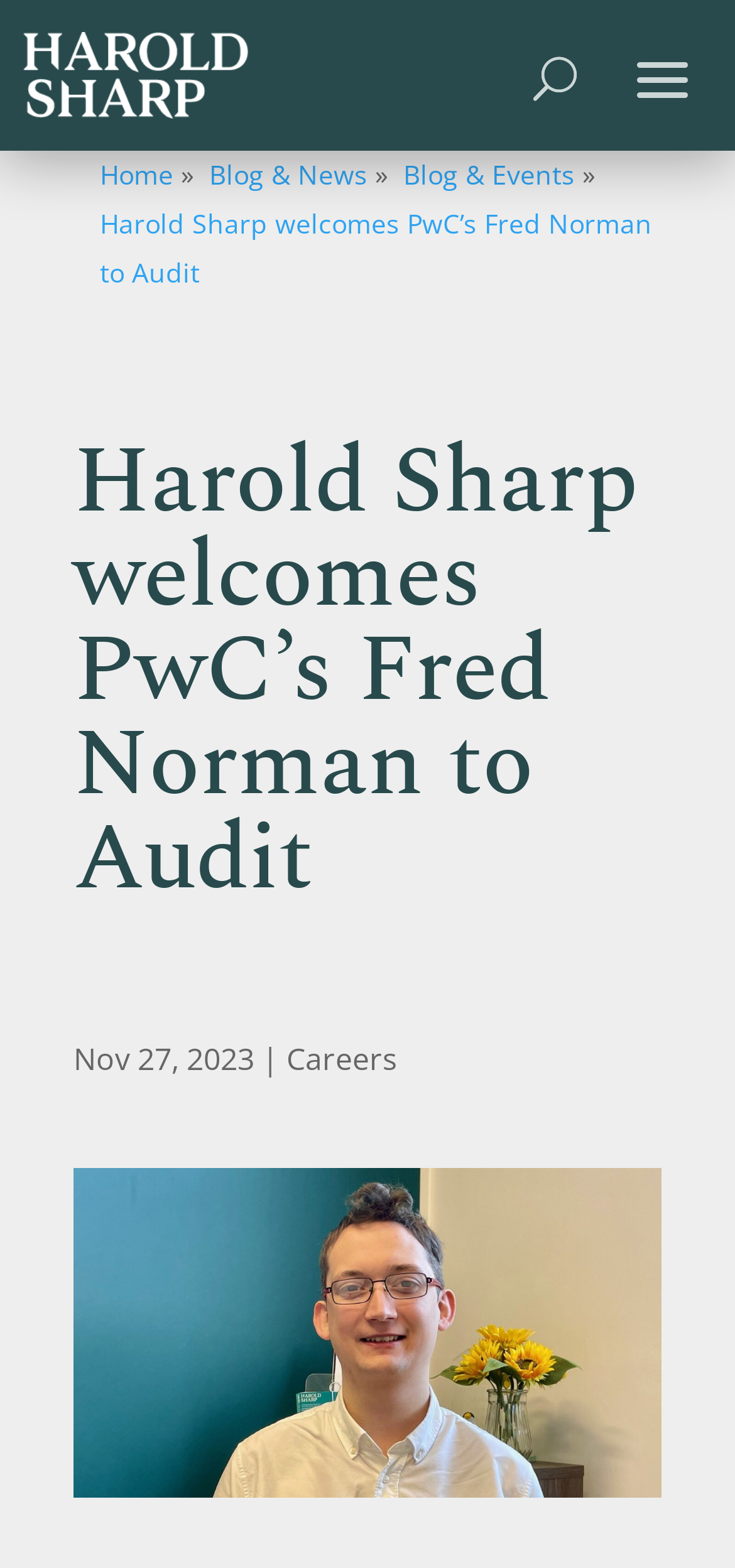What is the date of the news article?
Based on the image, respond with a single word or phrase.

Nov 27, 2023